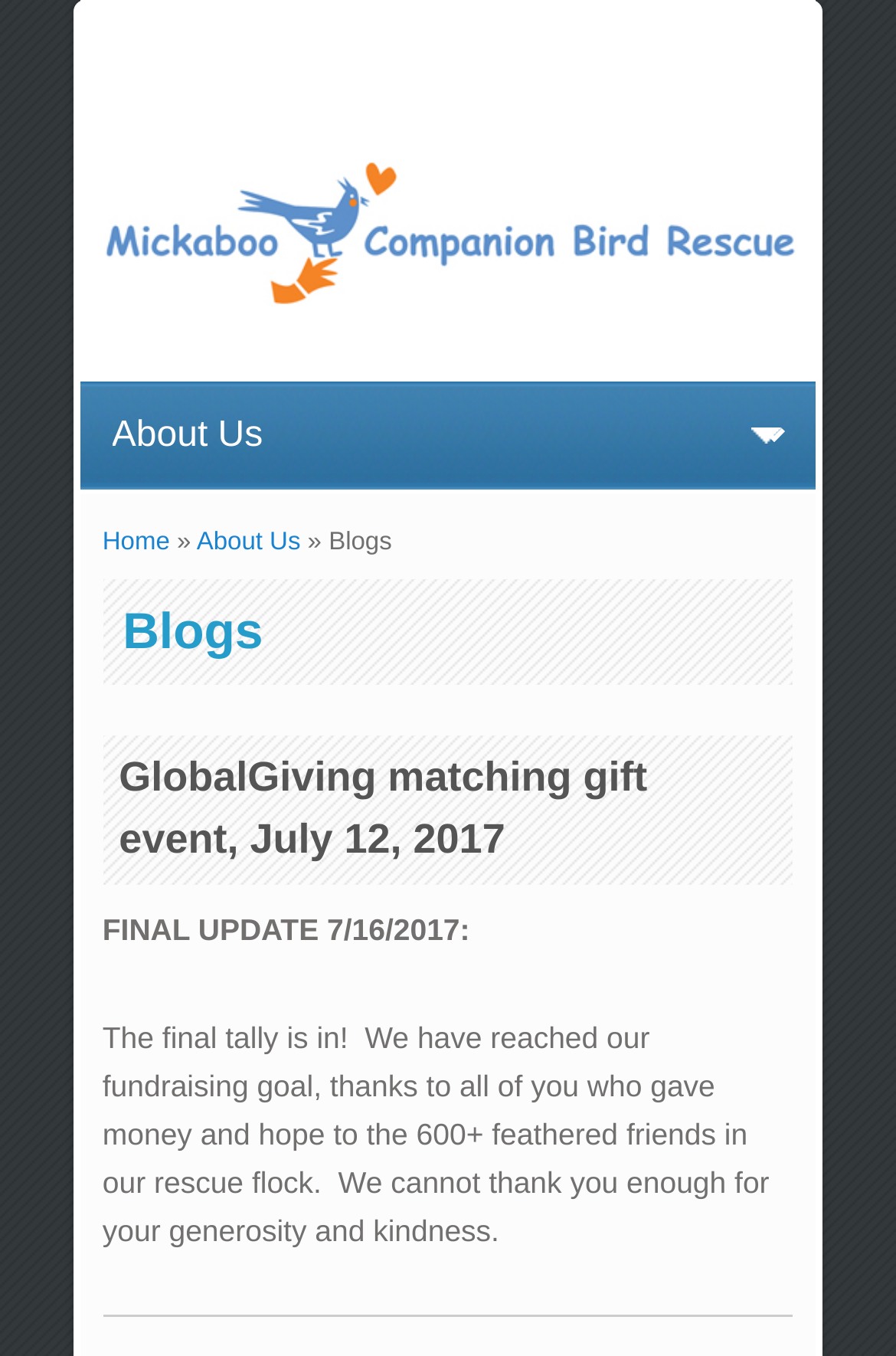Provide a one-word or brief phrase answer to the question:
What is the topic of the latest blog post?

Fundraising event